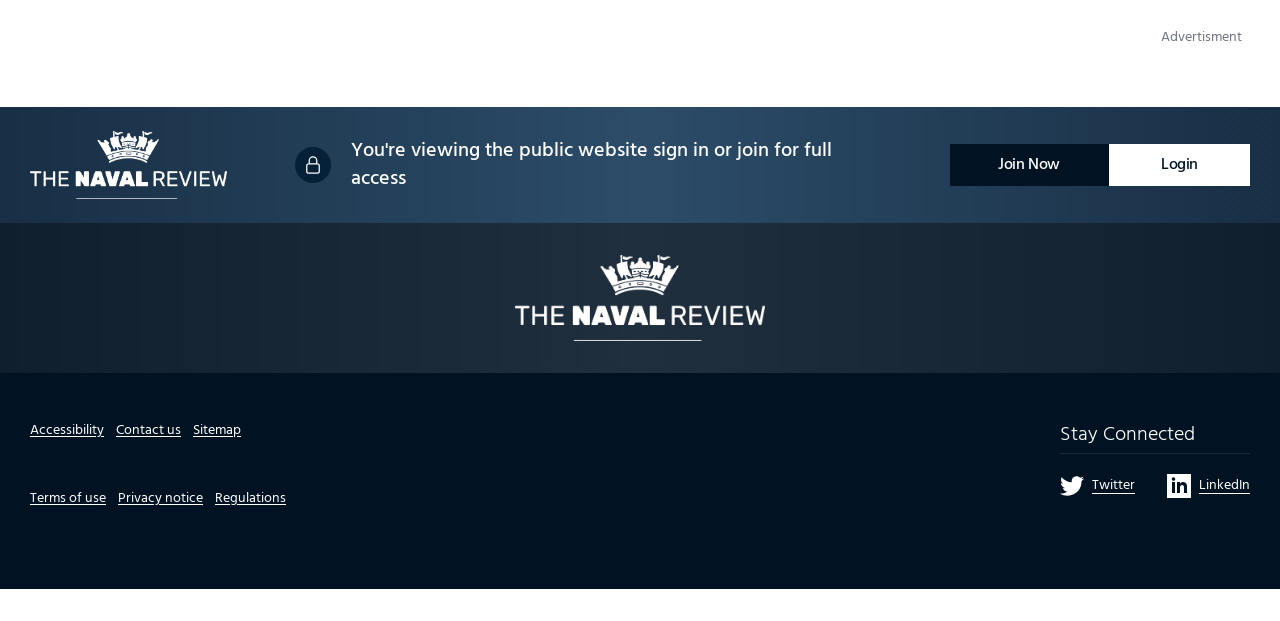Pinpoint the bounding box coordinates of the clickable area needed to execute the instruction: "Click on the 'Twitter' link". The coordinates should be specified as four float numbers between 0 and 1, i.e., [left, top, right, bottom].

[0.828, 0.763, 0.887, 0.801]